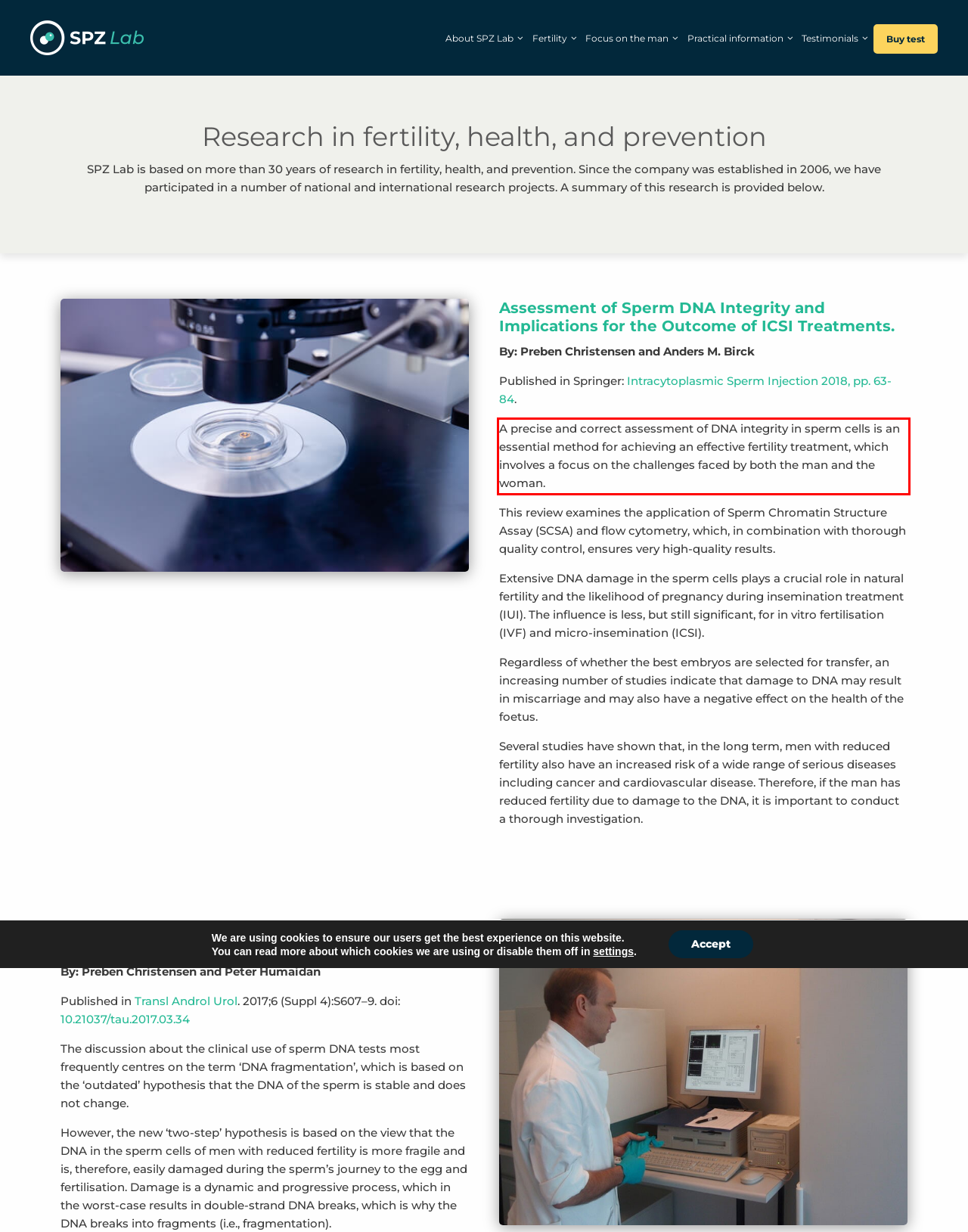You have a webpage screenshot with a red rectangle surrounding a UI element. Extract the text content from within this red bounding box.

A precise and correct assessment of DNA integrity in sperm cells is an essential method for achieving an effective fertility treatment, which involves a focus on the challenges faced by both the man and the woman.